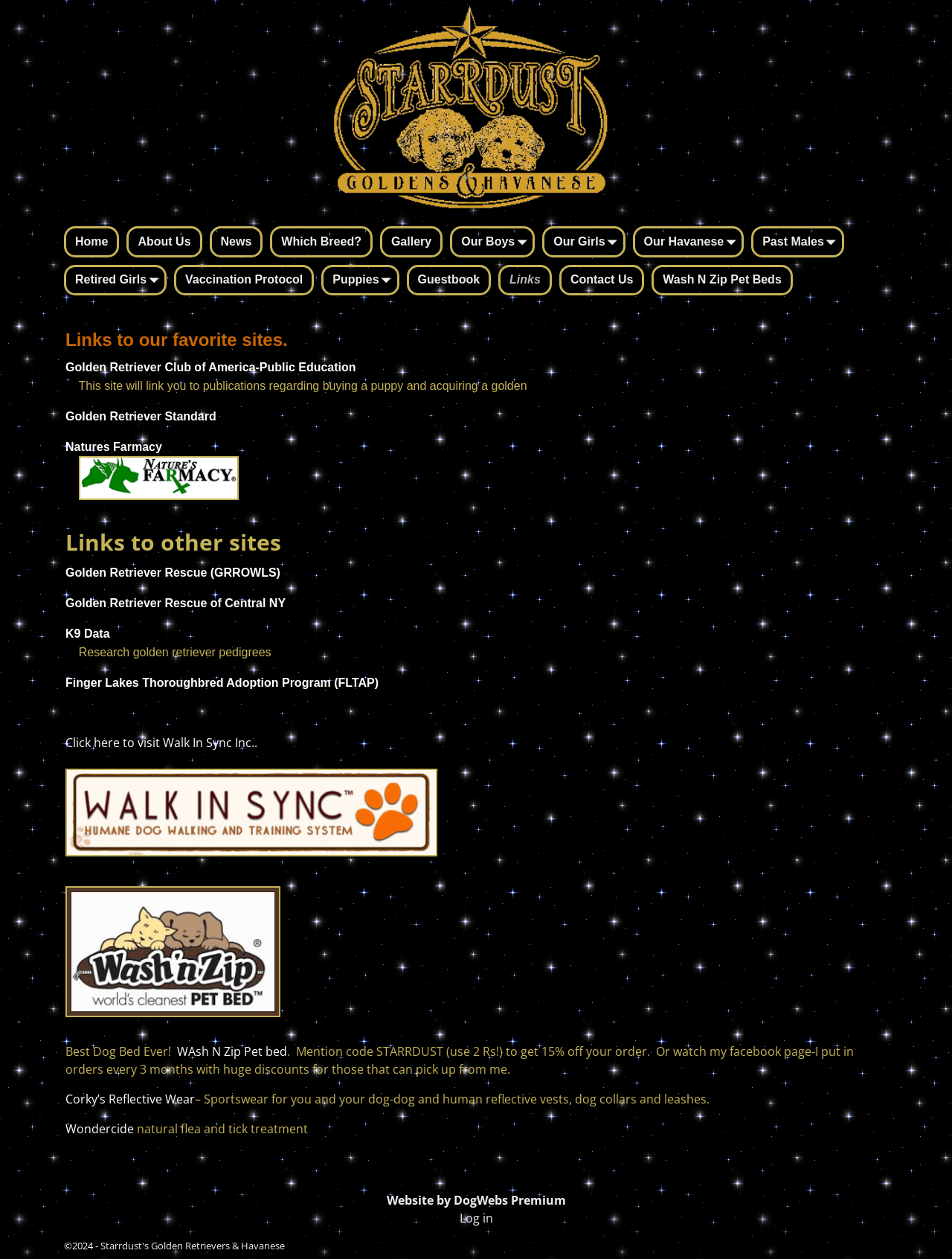Please respond to the question using a single word or phrase:
What is the first link on the top navigation bar?

Home